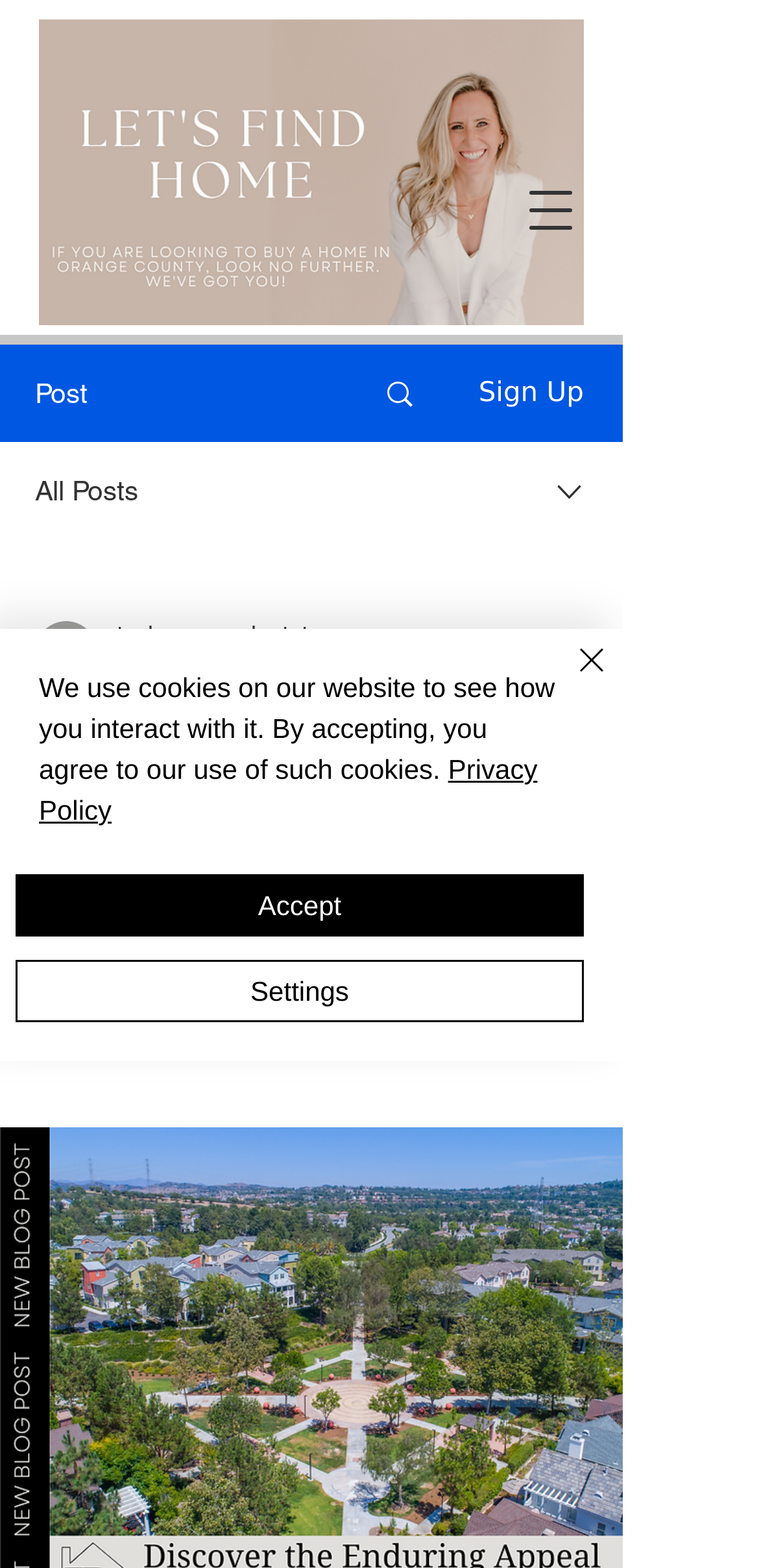Calculate the bounding box coordinates for the UI element based on the following description: "Accept". Ensure the coordinates are four float numbers between 0 and 1, i.e., [left, top, right, bottom].

[0.021, 0.558, 0.769, 0.597]